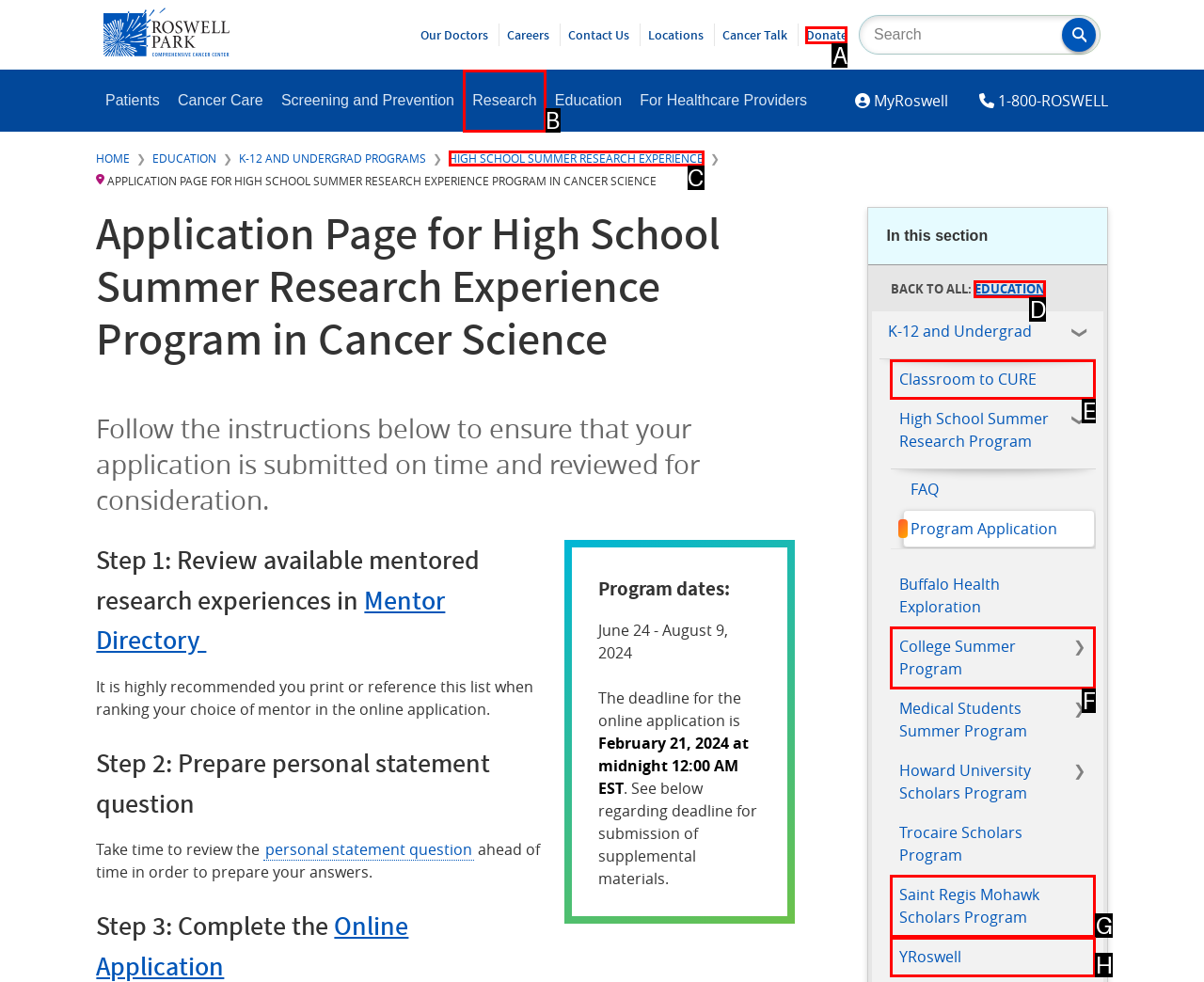Which HTML element fits the description: Education? Respond with the letter of the appropriate option directly.

D